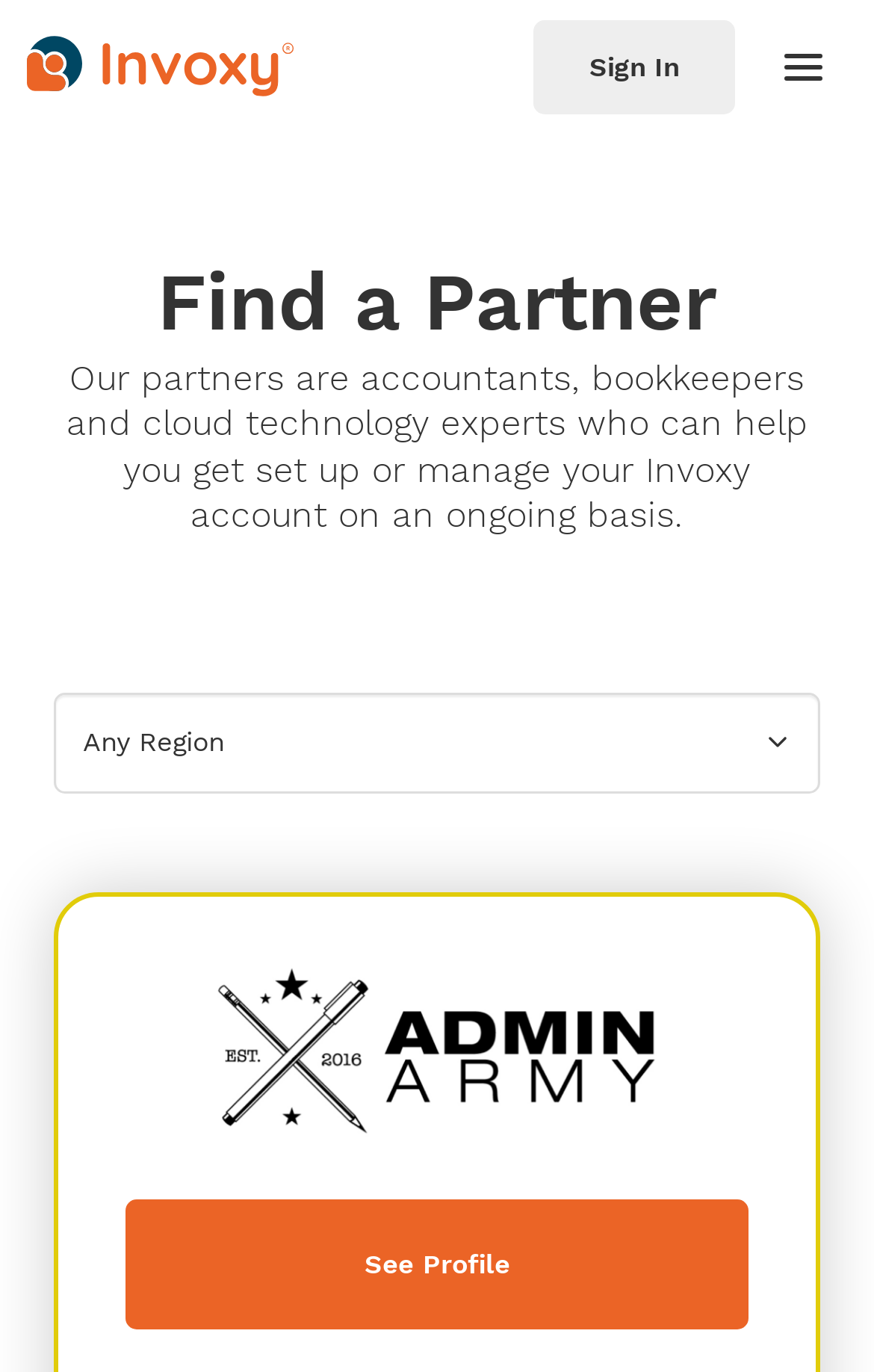Specify the bounding box coordinates of the element's region that should be clicked to achieve the following instruction: "Click on the Invoxy logo". The bounding box coordinates consist of four float numbers between 0 and 1, in the format [left, top, right, bottom].

[0.031, 0.018, 0.335, 0.078]